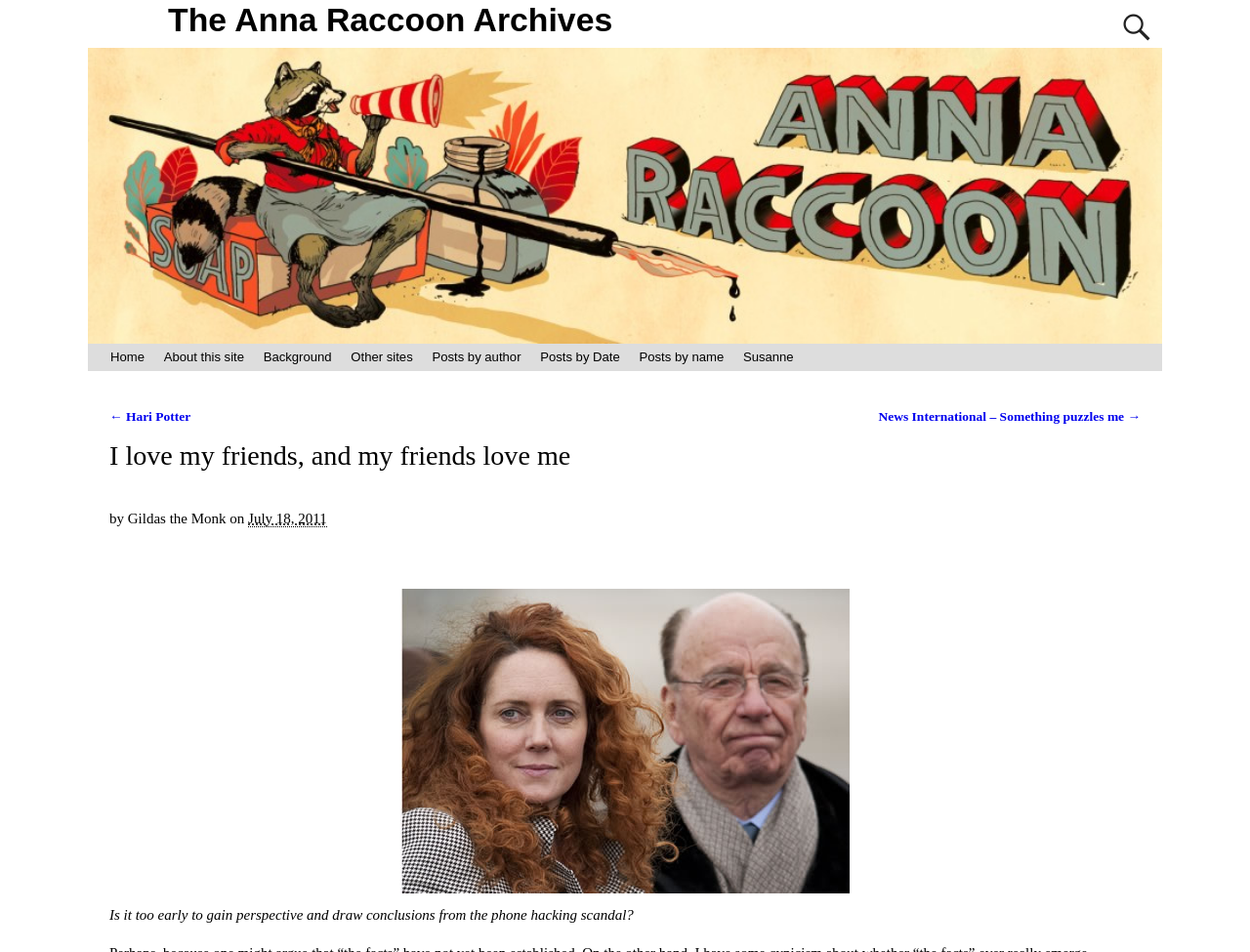Please find the bounding box coordinates for the clickable element needed to perform this instruction: "search for something".

[0.894, 0.005, 0.922, 0.051]